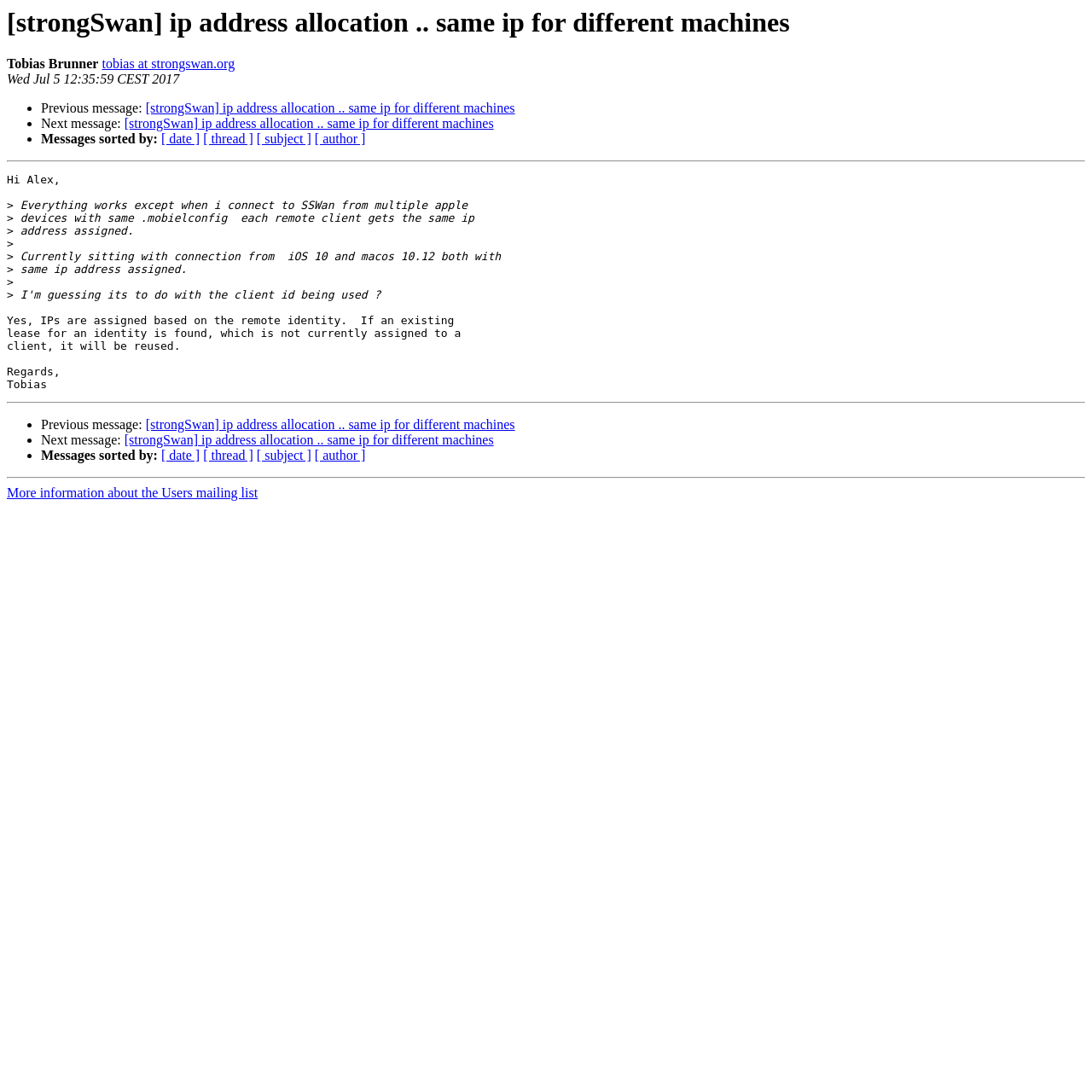Articulate a detailed summary of the webpage's content and design.

This webpage appears to be a discussion forum or mailing list archive, focused on the topic of strongSwan and IP address allocation. At the top, there is a heading with the title "[strongSwan] ip address allocation.. same ip for different machines" and the name "Tobias Brunner" with an email address "tobias at strongswan.org" next to it. Below this, there is a timestamp "Wed Jul 5 12:35:59 CEST 2017".

The main content of the page is a conversation between two individuals, Alex and Tobias. Alex's message is divided into several paragraphs, discussing an issue with strongSwan where multiple Apple devices with the same mobile configuration are assigned the same IP address. Tobias responds to this, explaining that IP addresses are assigned based on remote identity and that existing leases for an identity are reused if found.

The conversation is formatted with indentation, using list markers (•) to separate the different messages. There are also links to previous and next messages, as well as options to sort the messages by date, thread, subject, or author.

The page has a simple layout, with a horizontal separator dividing the different sections of the conversation. At the bottom, there is a link to more information about the Users mailing list.